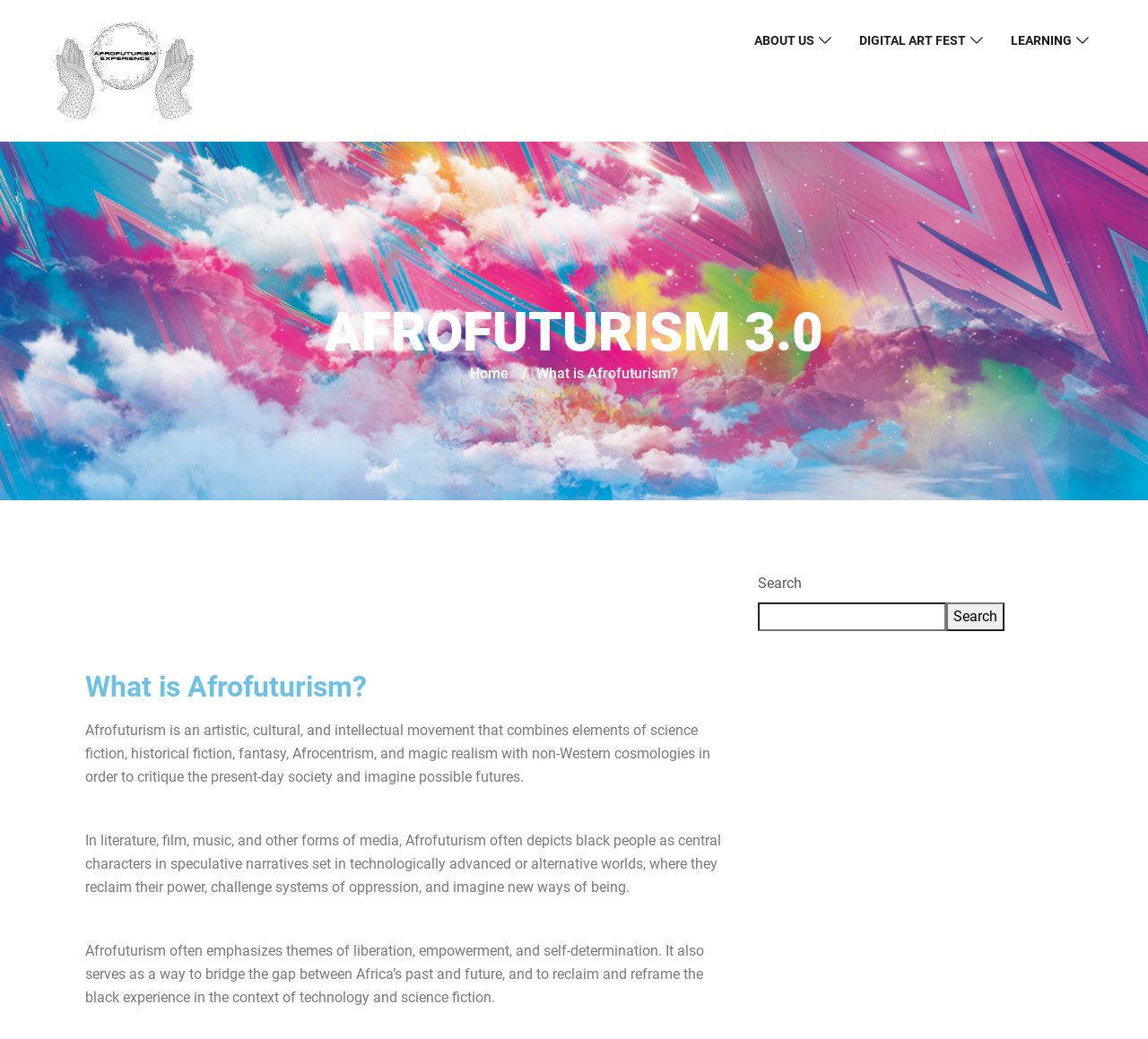What is the theme of Afrofuturism?
Use the information from the screenshot to give a comprehensive response to the question.

The webpage describes Afrofuturism as emphasizing themes of liberation, empowerment, and self-determination, which suggests that these are the core ideas that Afrofuturism aims to promote.